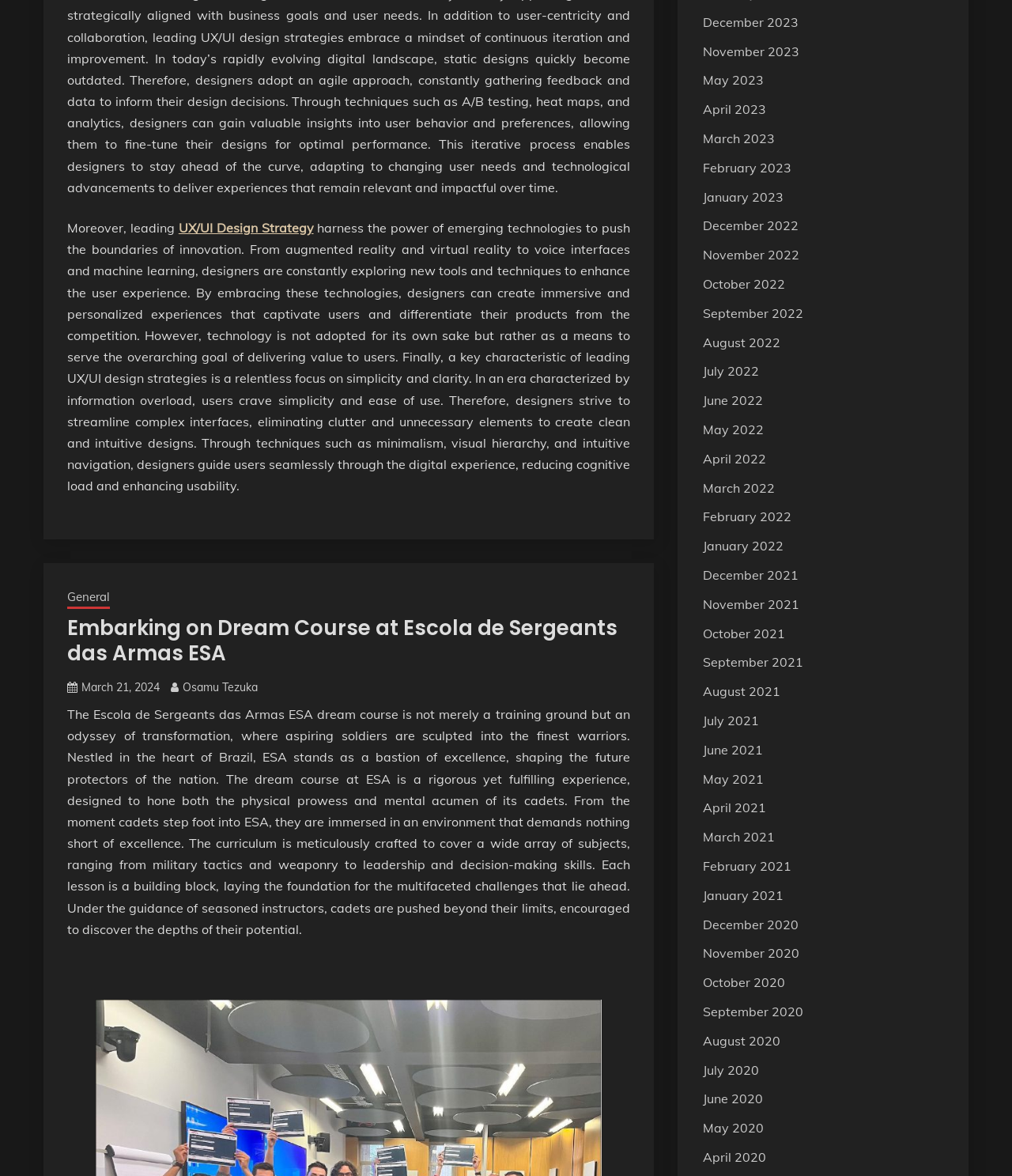Predict the bounding box of the UI element that fits this description: "January 2021".

[0.694, 0.754, 0.774, 0.768]